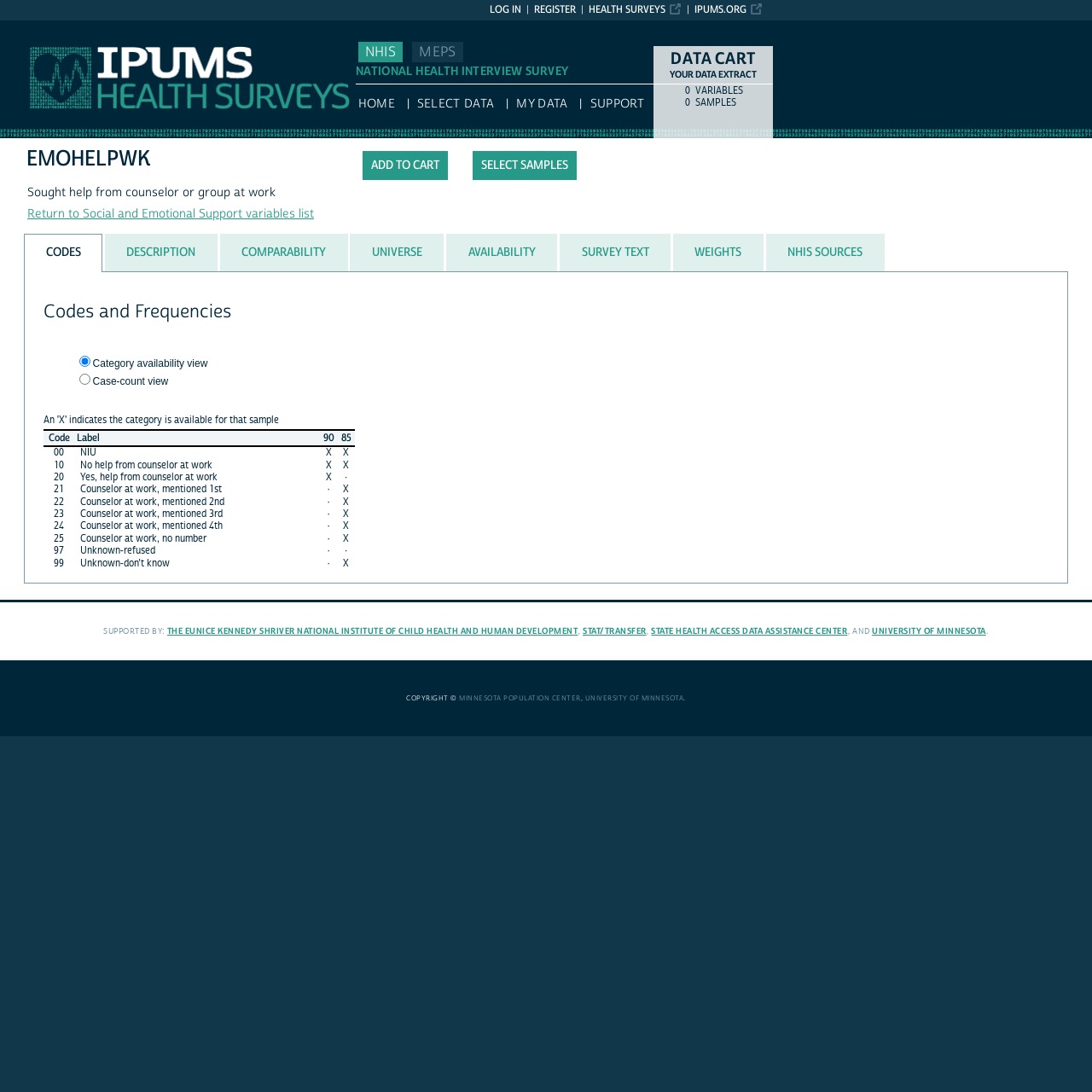Please determine the bounding box coordinates of the element's region to click for the following instruction: "Click ABOUT".

None